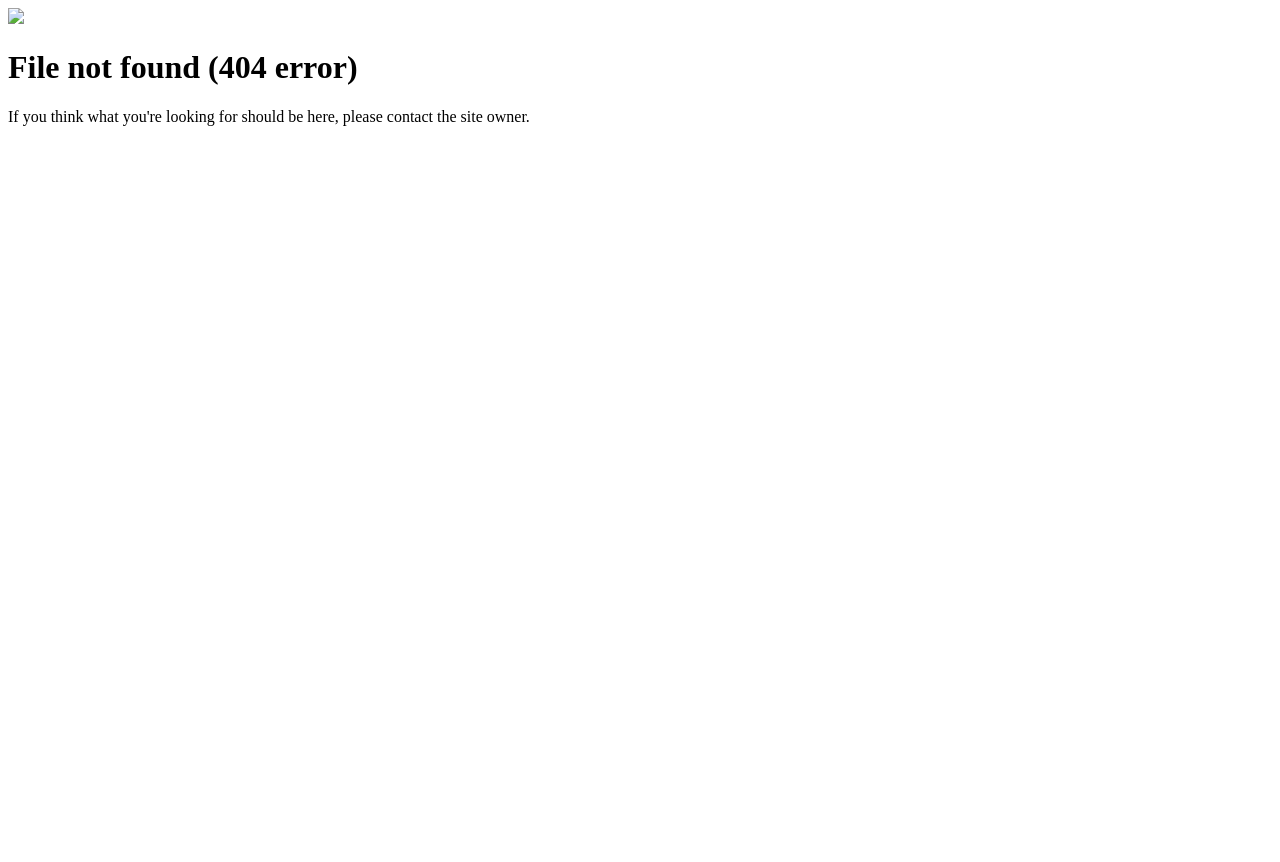Identify and generate the primary title of the webpage.

File not found (404 error)